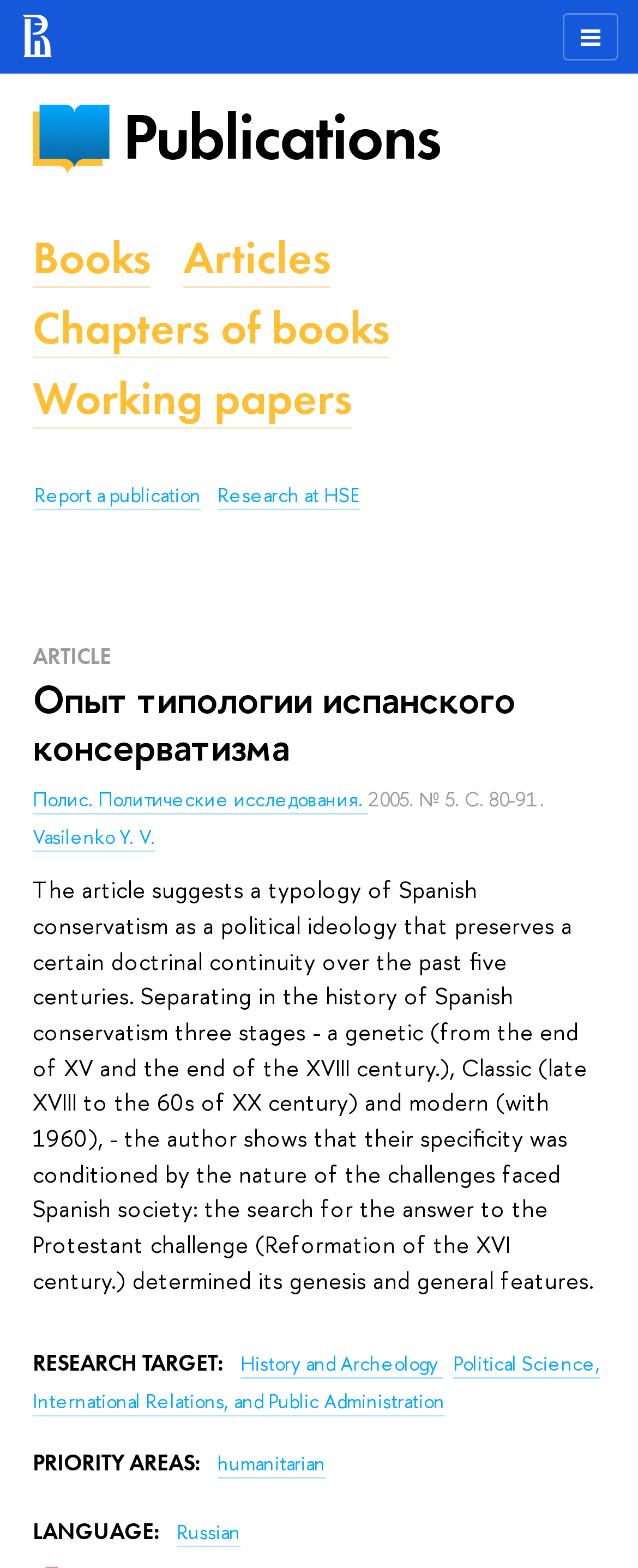Specify the bounding box coordinates of the area to click in order to follow the given instruction: "View the 'ARTICLE' section."

[0.051, 0.41, 0.174, 0.431]